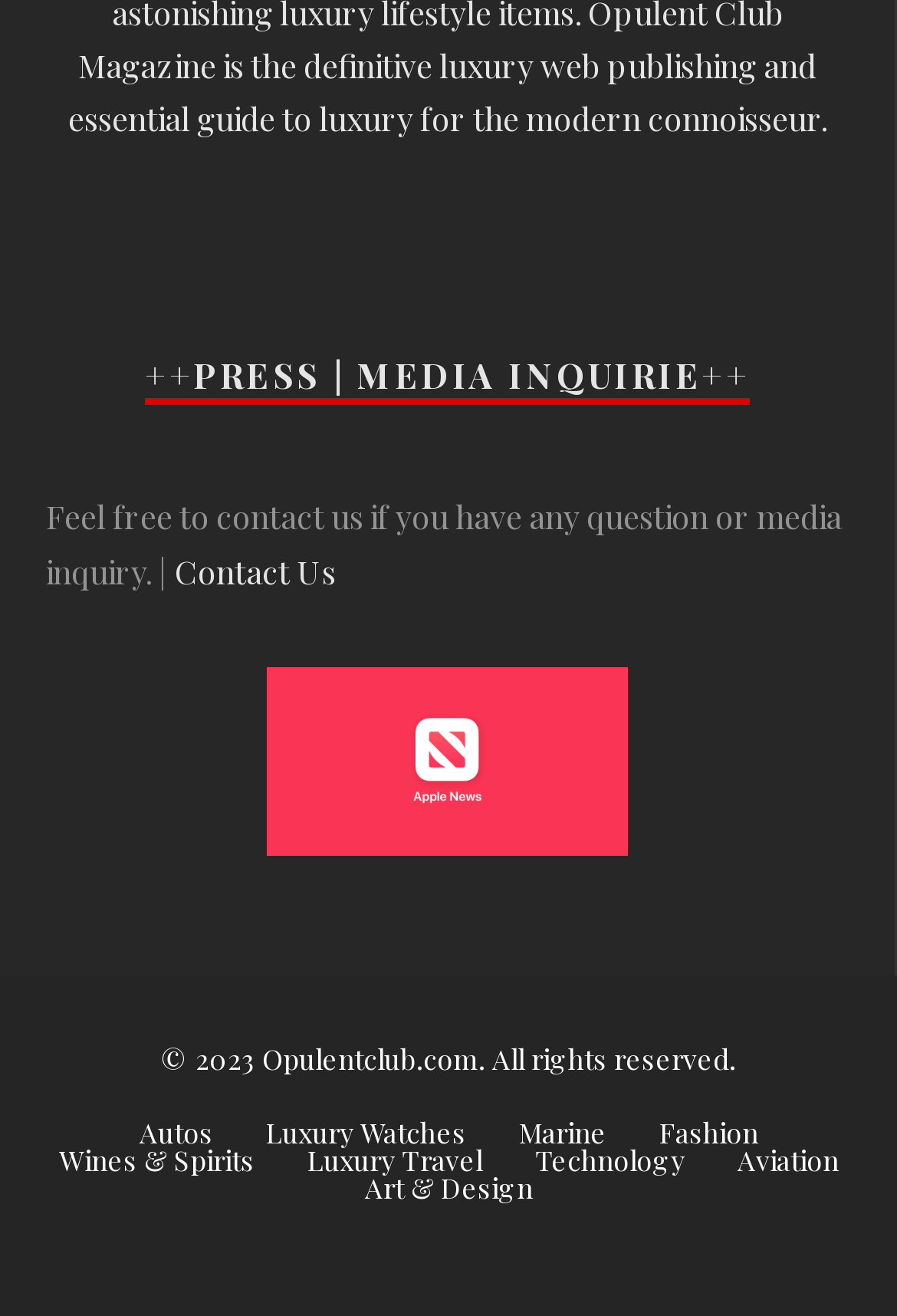Please give a one-word or short phrase response to the following question: 
What is the text above the 'Contact Us' link?

Feel free to contact us if you have any question or media inquiry.